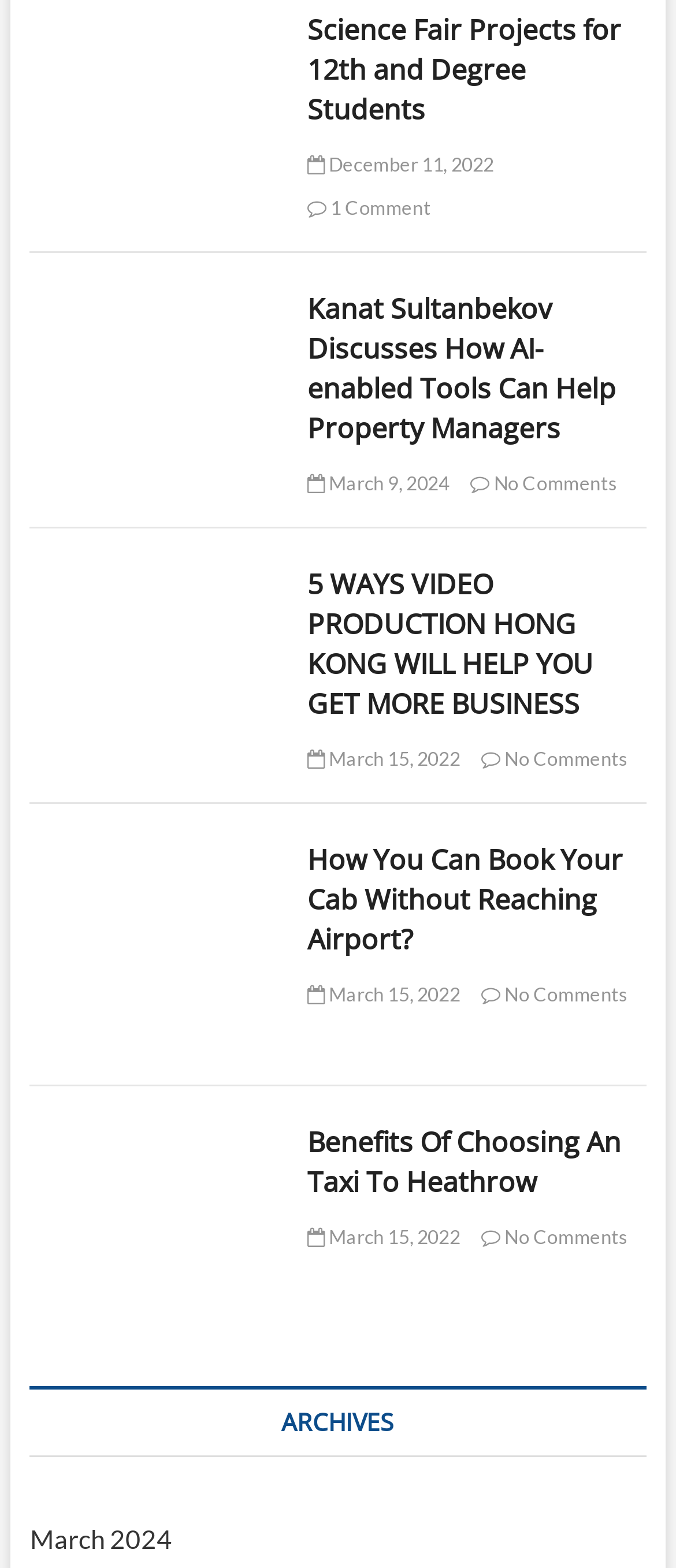How many comments does the article 'Kanat Sultanbekov Discusses How AI-enabled Tools Can Help Property Managers' have?
Please use the image to provide an in-depth answer to the question.

I looked for the comment count associated with each article and found that the article 'Kanat Sultanbekov Discusses How AI-enabled Tools Can Help Property Managers' has 'No Comments'.